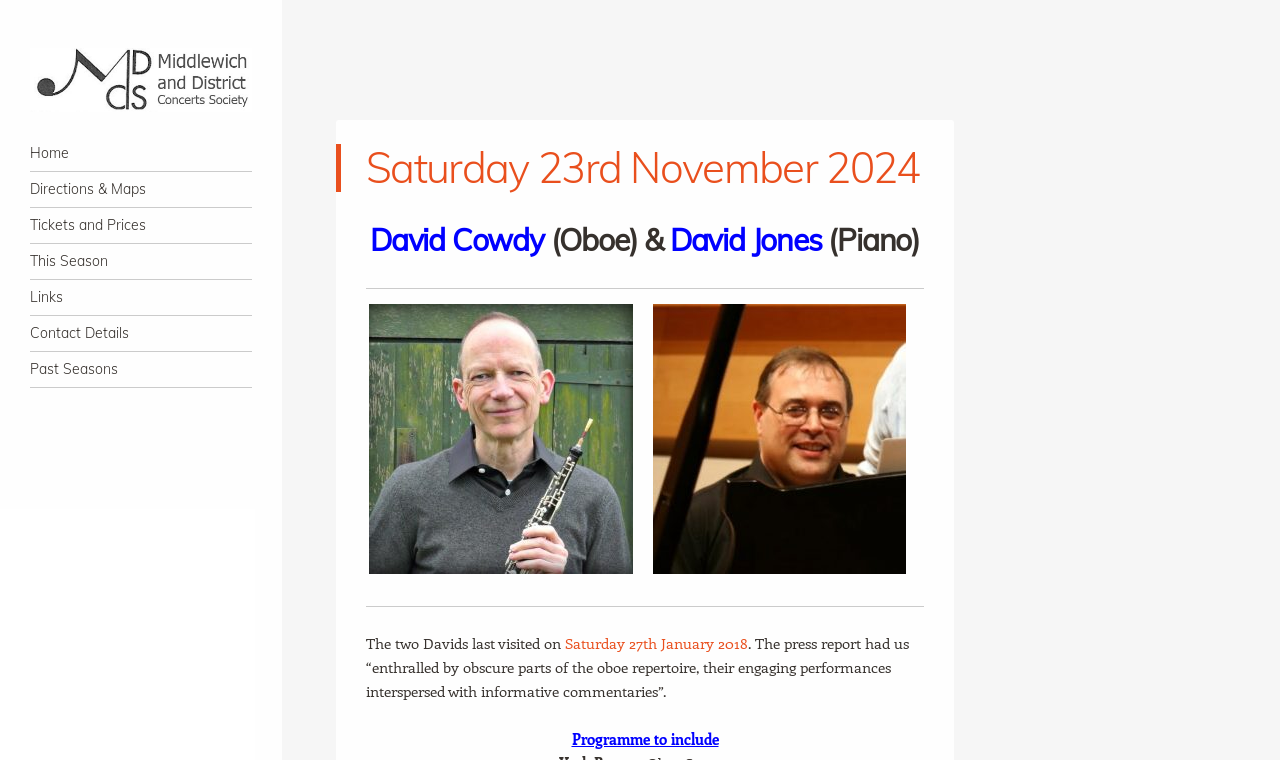Who are the performers at the concert?
Make sure to answer the question with a detailed and comprehensive explanation.

I found this information in the heading 'David Cowdy (Oboe) & David Jones (Piano)' which suggests that they are the performers at the concert.